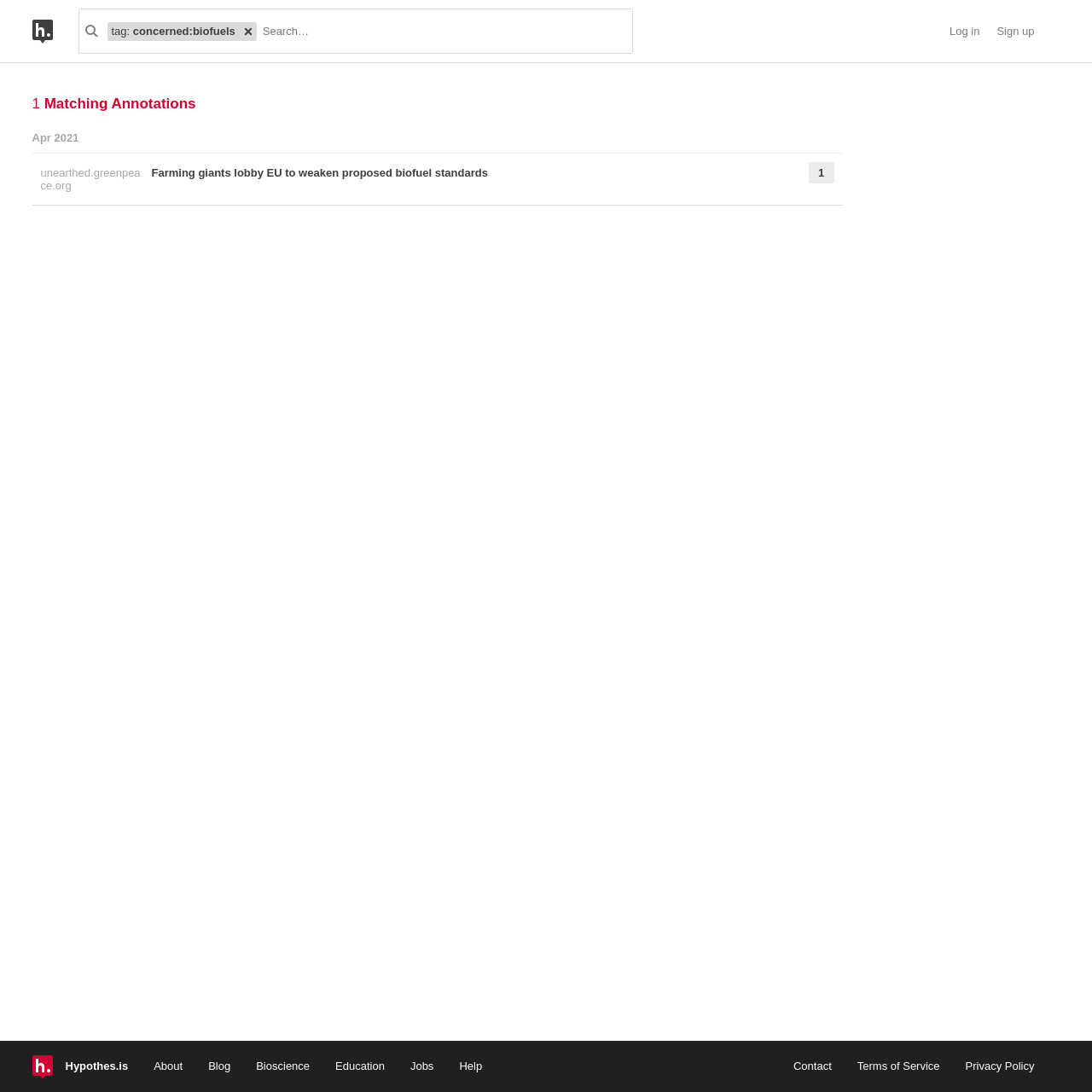What is the purpose of the button with the image?
Answer the question with a single word or phrase by looking at the picture.

Remove search term